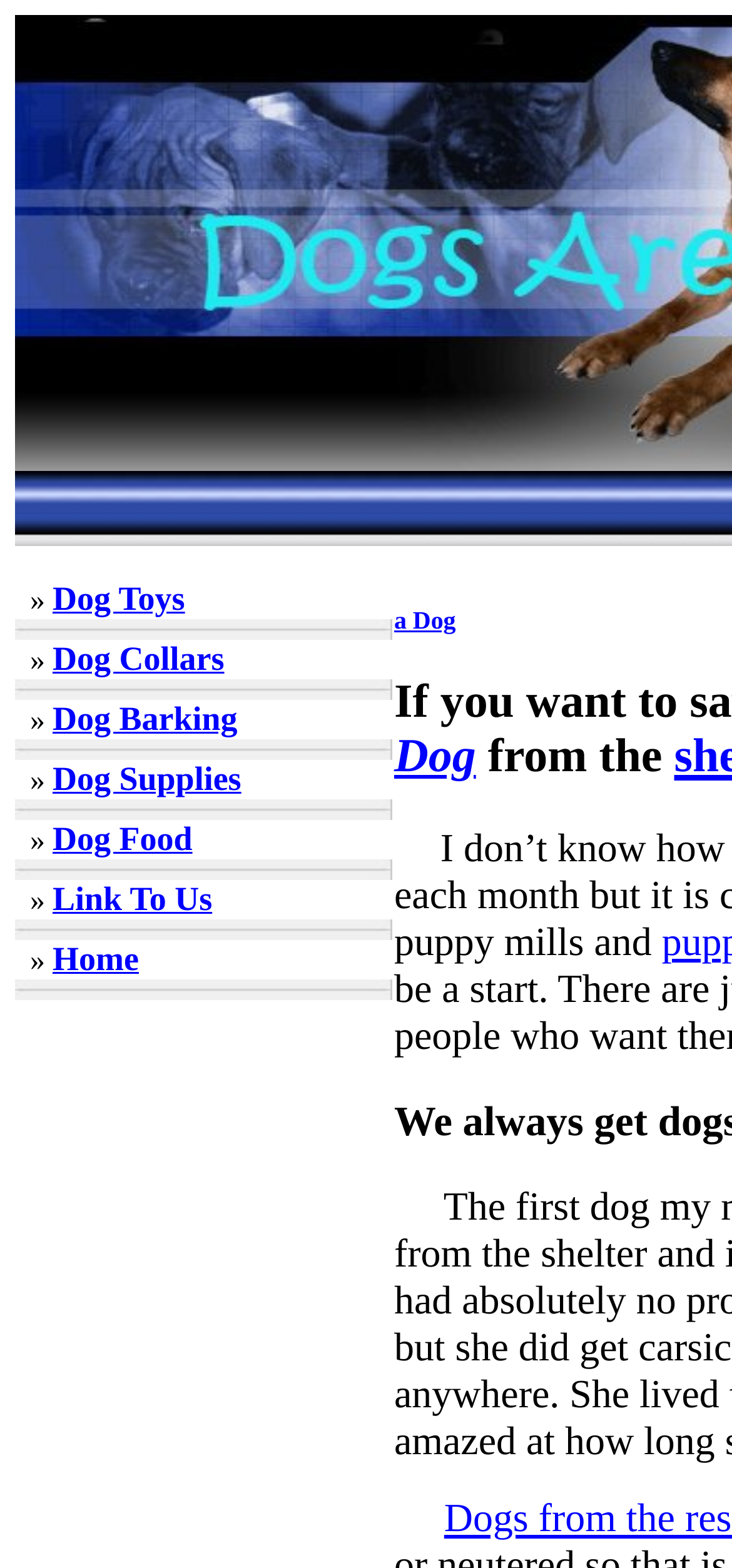Highlight the bounding box of the UI element that corresponds to this description: "Home".

[0.072, 0.603, 0.19, 0.623]